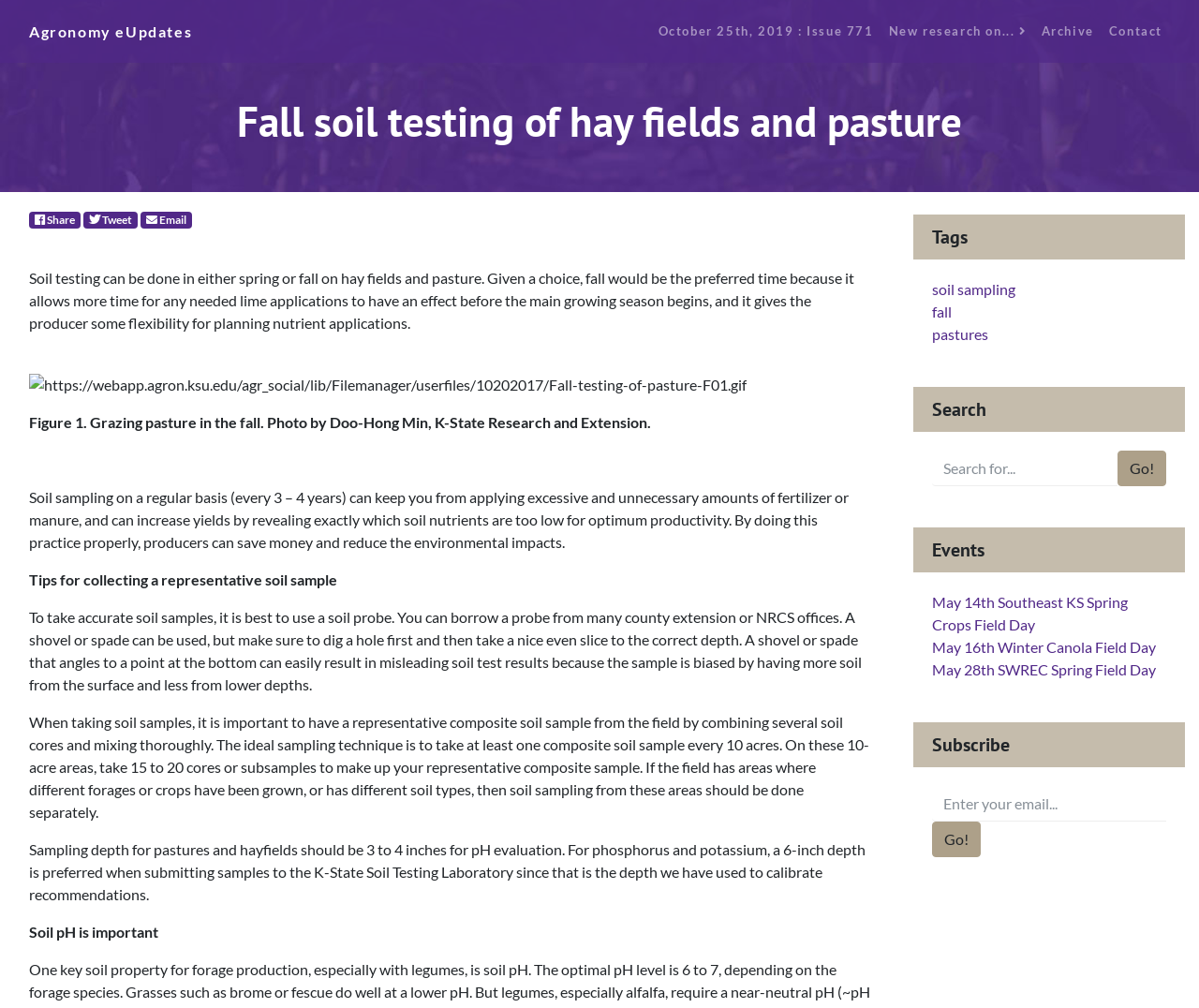Using the element description New research on..., predict the bounding box coordinates for the UI element. Provide the coordinates in (top-left x, top-left y, bottom-right x, bottom-right y) format with values ranging from 0 to 1.

[0.735, 0.015, 0.862, 0.048]